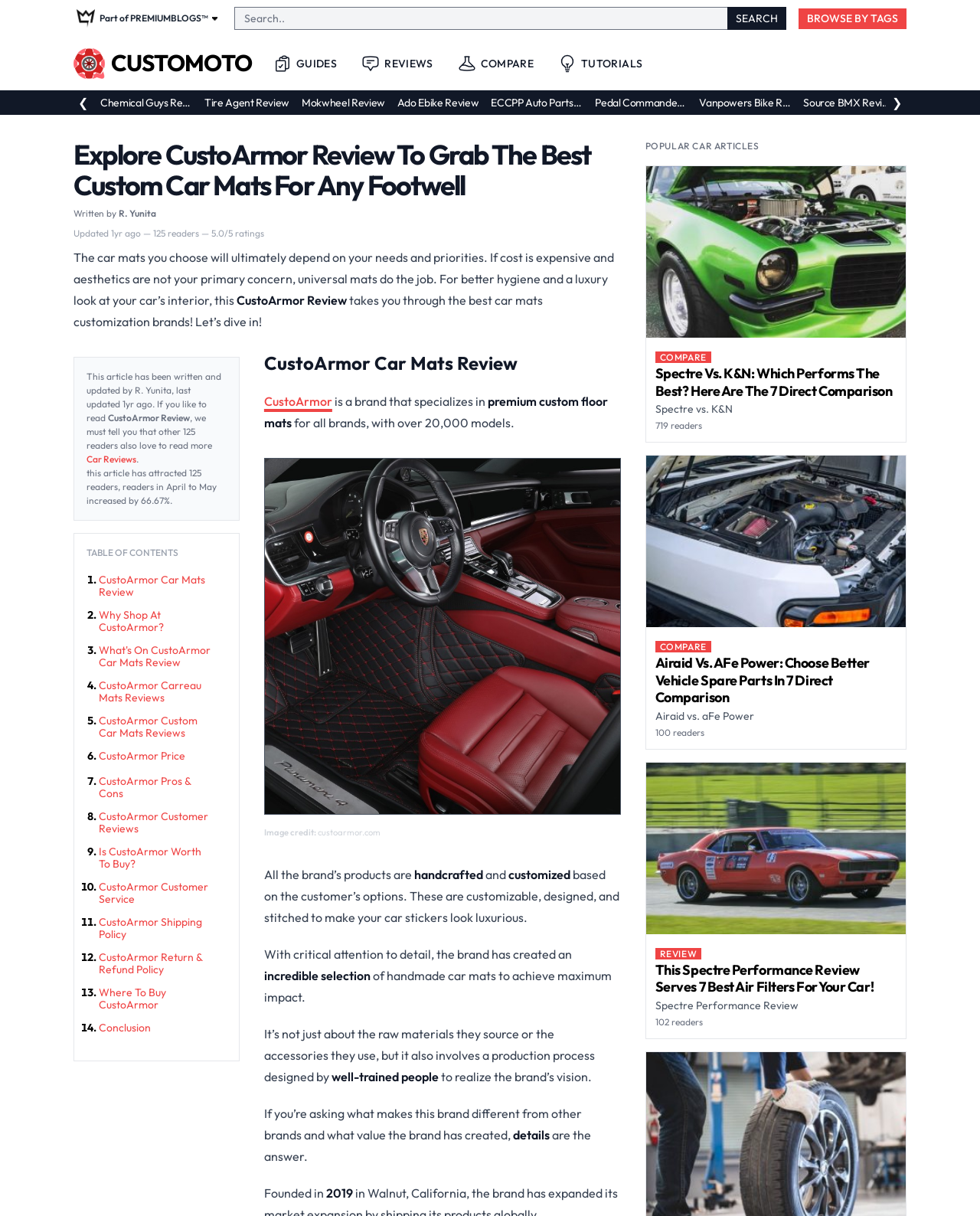Please determine the bounding box coordinates of the area that needs to be clicked to complete this task: 'Explore the TABLE OF CONTENTS'. The coordinates must be four float numbers between 0 and 1, formatted as [left, top, right, bottom].

[0.088, 0.449, 0.231, 0.46]